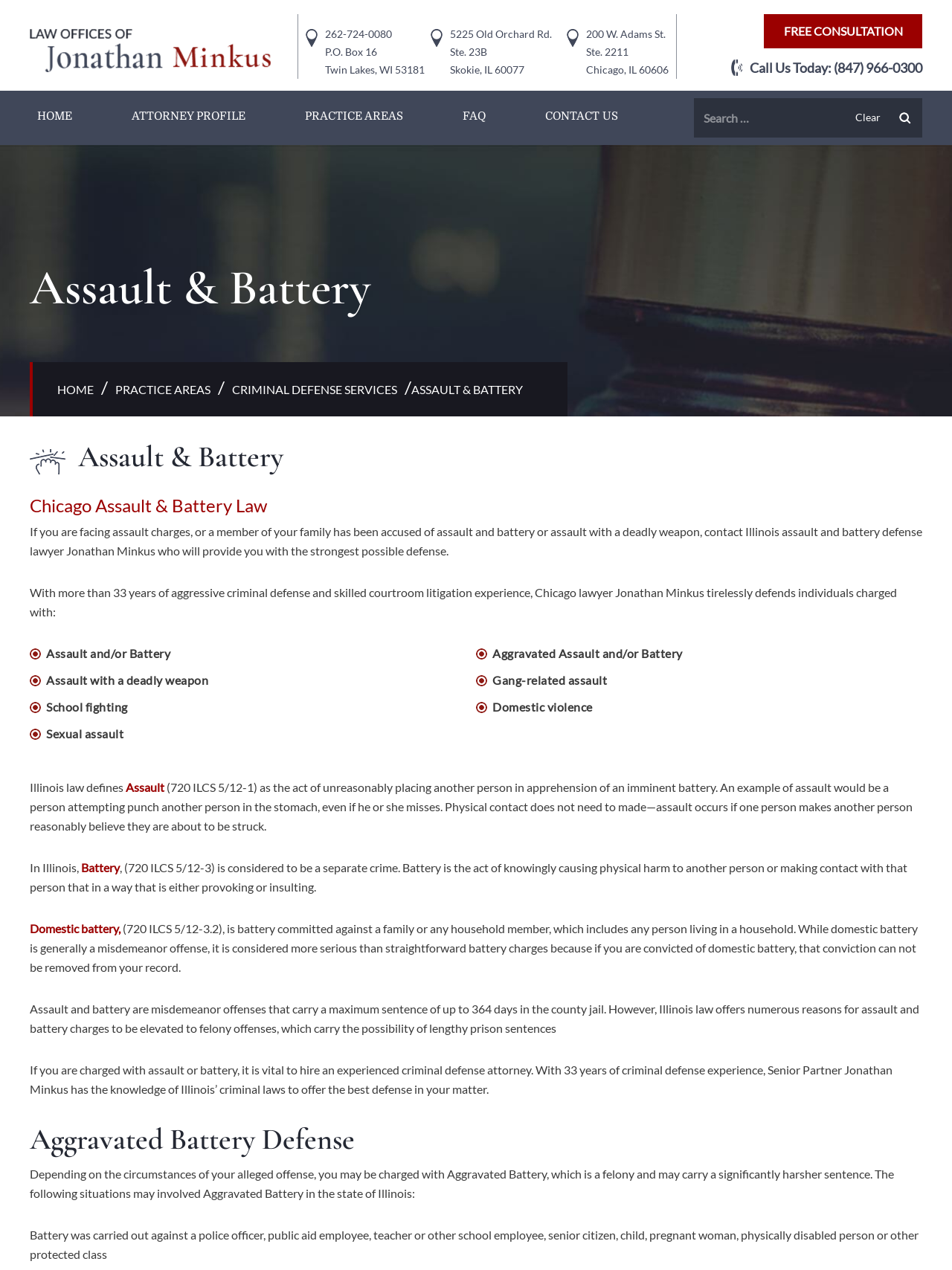Locate the UI element that matches the description parent_node: Search name="s" placeholder="Search …" in the webpage screenshot. Return the bounding box coordinates in the format (top-left x, top-left y, bottom-right x, bottom-right y), with values ranging from 0 to 1.

[0.729, 0.077, 0.969, 0.108]